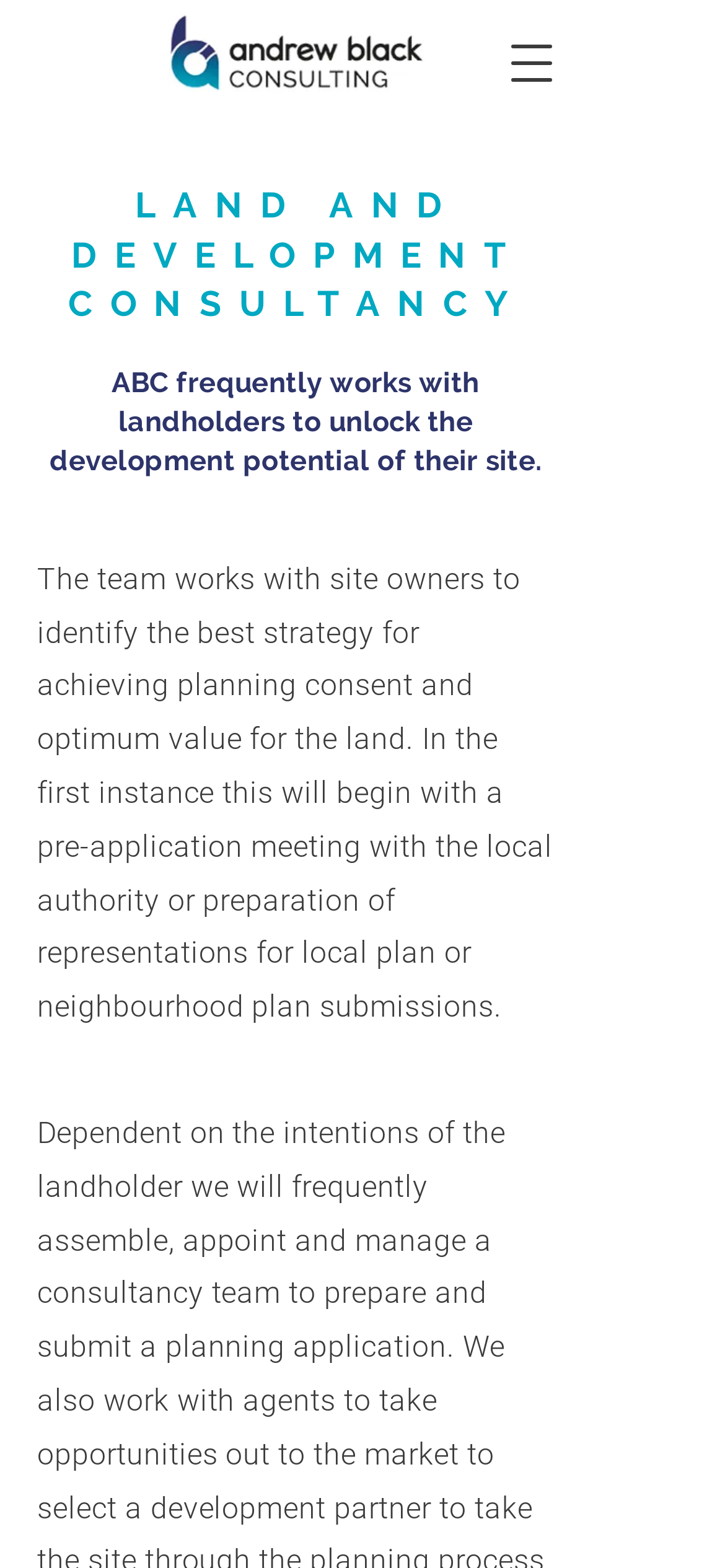Locate the bounding box coordinates of the UI element described by: "aria-label="Open navigation menu"". Provide the coordinates as four float numbers between 0 and 1, formatted as [left, top, right, bottom].

[0.669, 0.011, 0.797, 0.07]